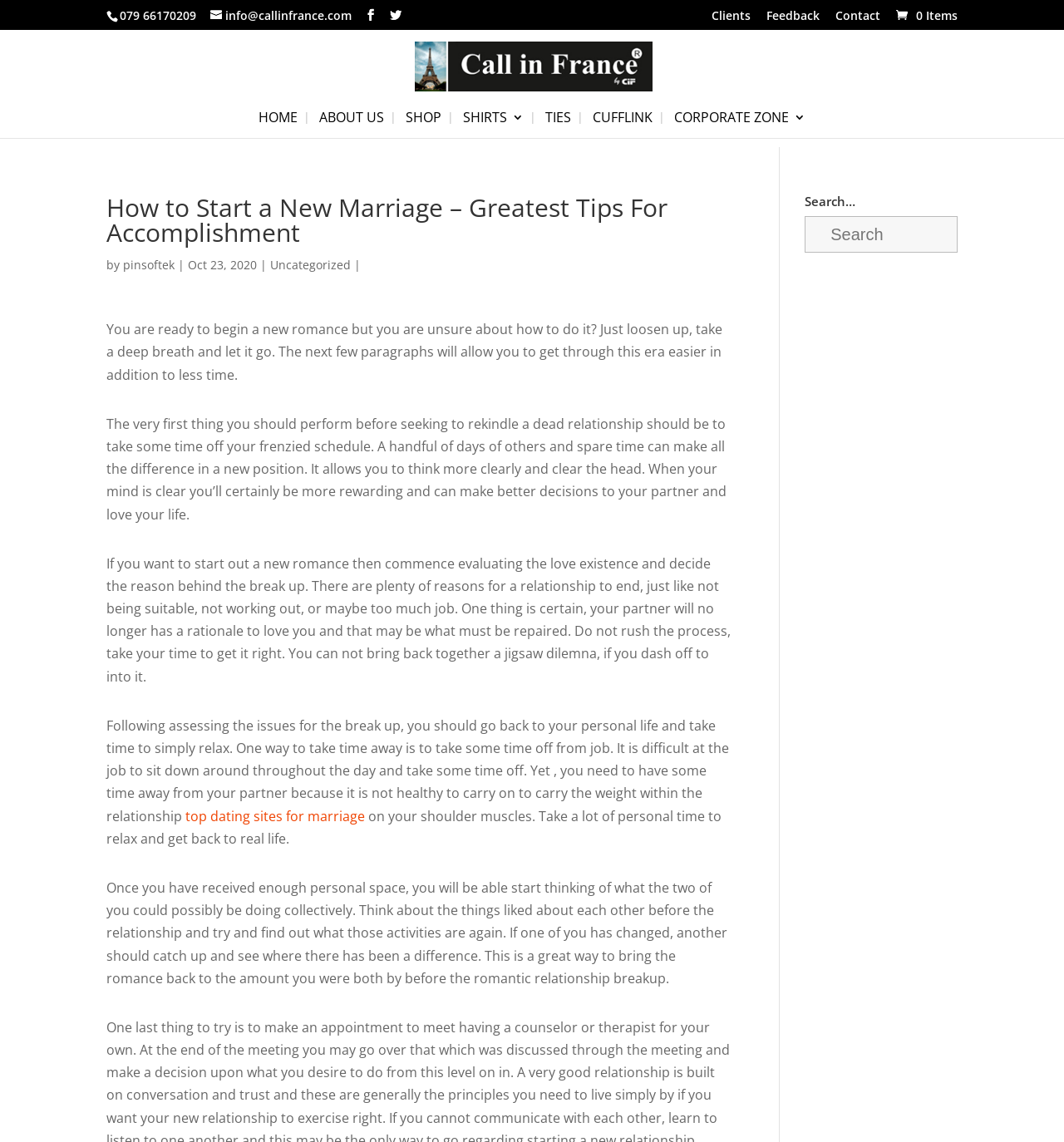Please find the top heading of the webpage and generate its text.

How to Start a New Marriage – Greatest Tips For Accomplishment